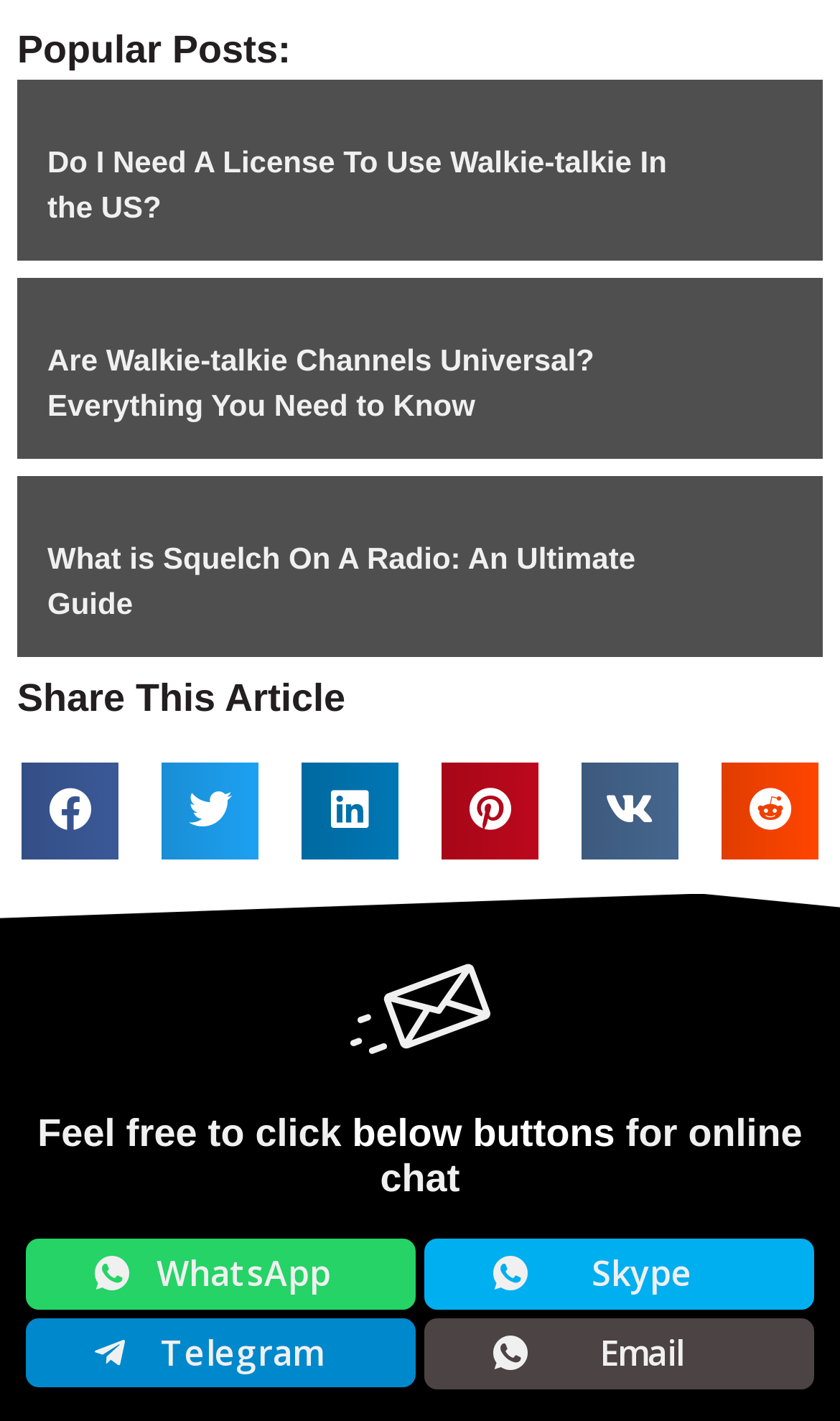What is the first online chat option?
Give a comprehensive and detailed explanation for the question.

I looked at the online chat options below the 'Feel free to click below buttons for online chat' heading, and the first option is 'WhatsApp'.